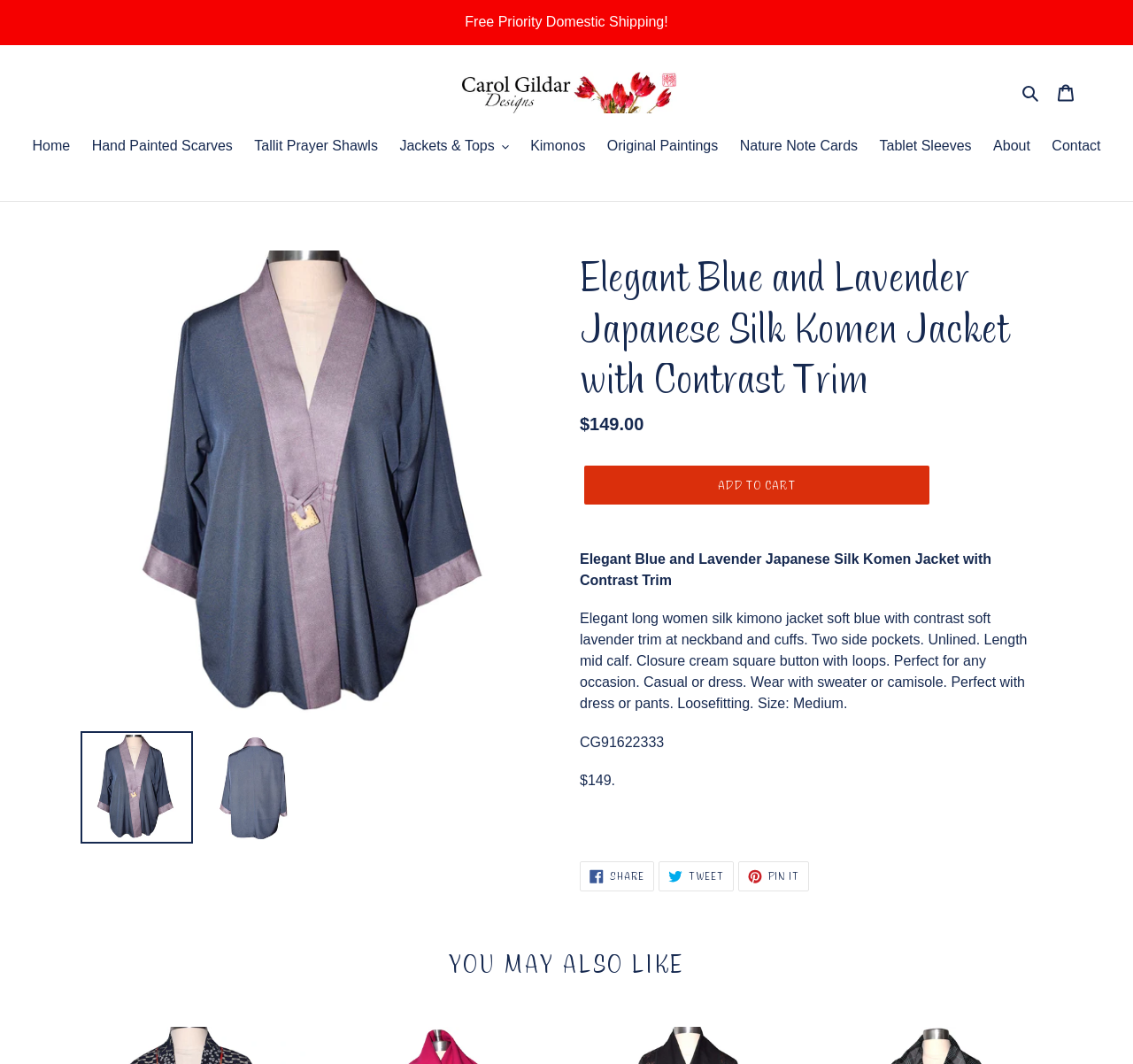Locate the bounding box coordinates of the clickable part needed for the task: "Load the image into the gallery viewer".

[0.071, 0.687, 0.17, 0.793]